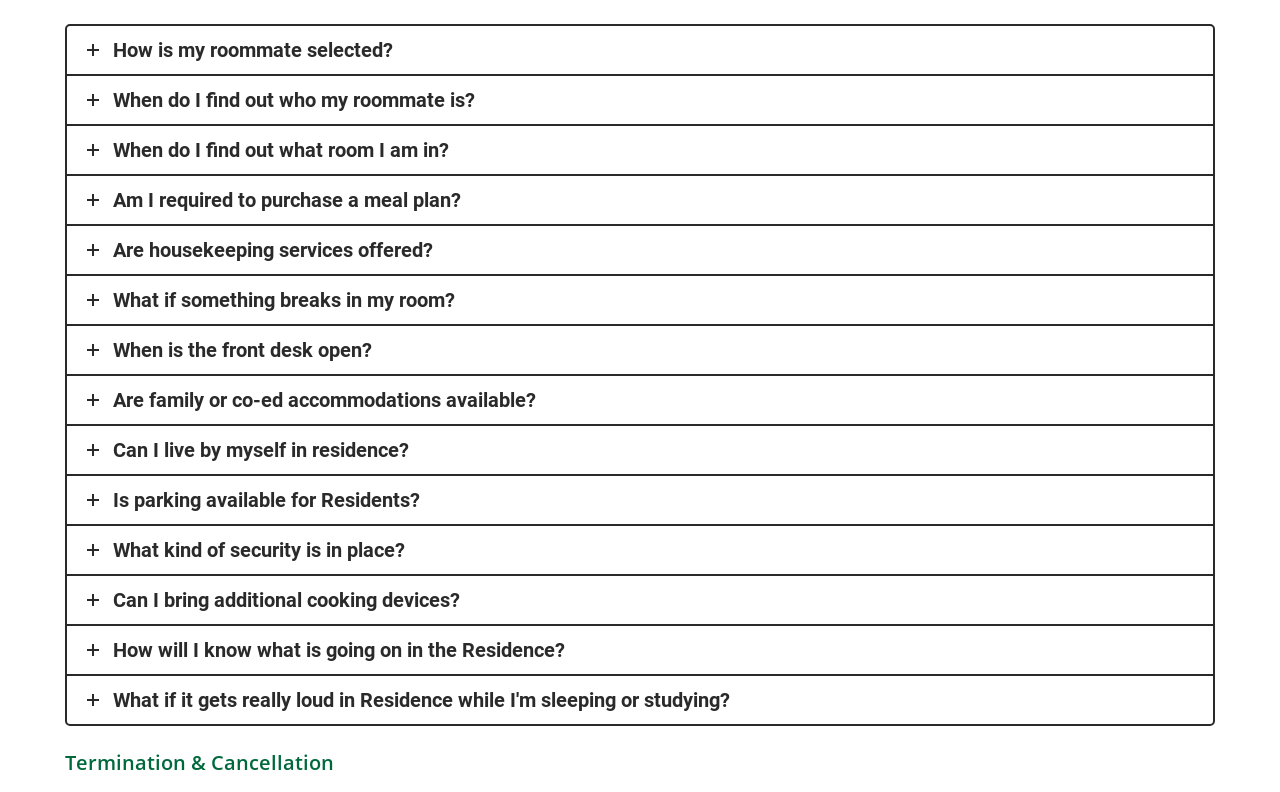Locate the coordinates of the bounding box for the clickable region that fulfills this instruction: "View 'When do I find out who my roommate is?'".

[0.052, 0.097, 0.948, 0.157]